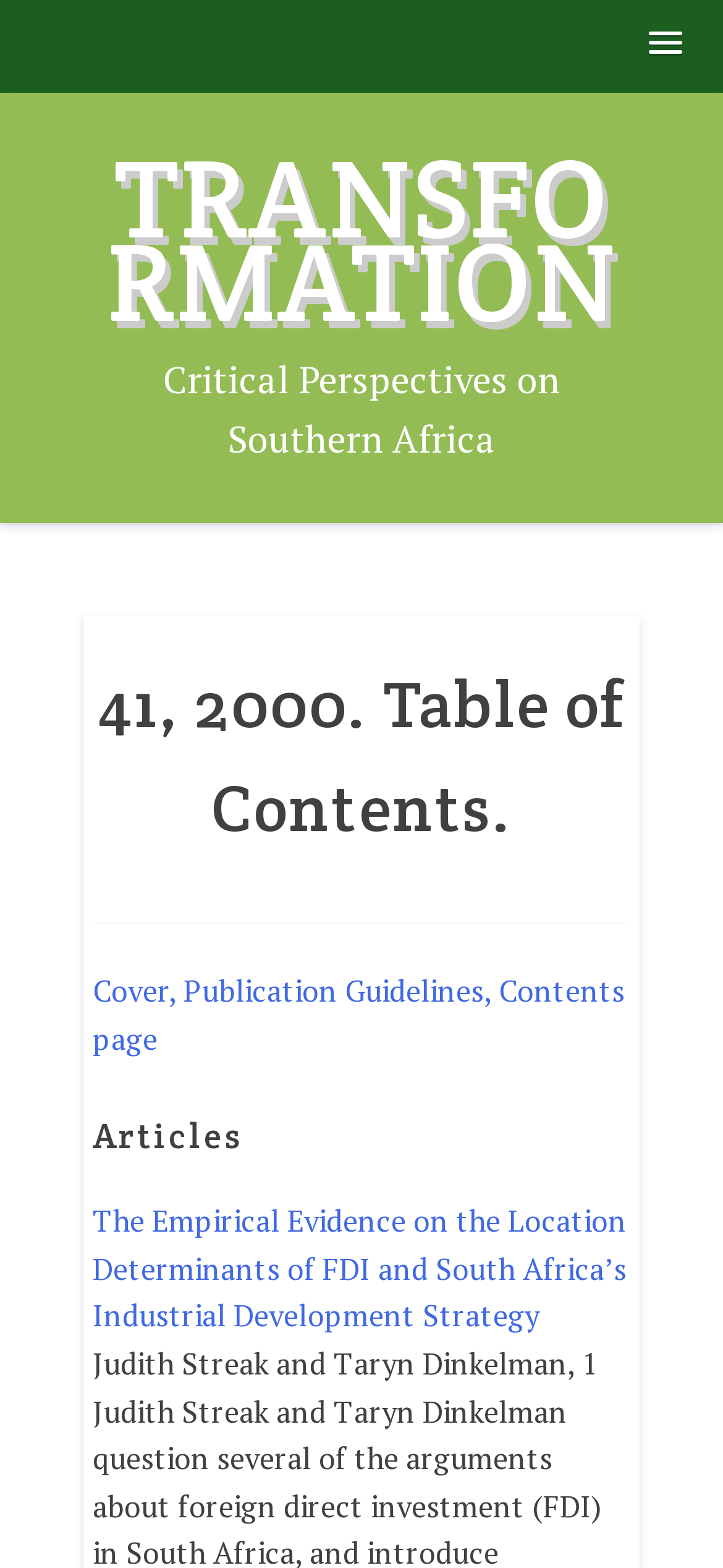Using the description: "Cover, Publication Guidelines, Contents page", identify the bounding box of the corresponding UI element in the screenshot.

[0.128, 0.619, 0.864, 0.676]